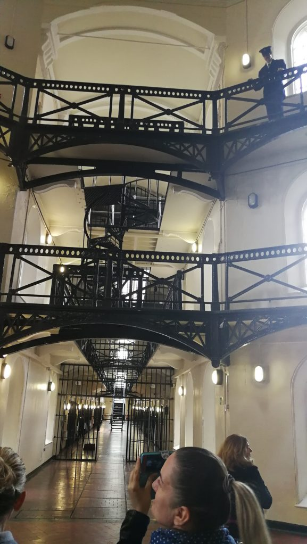What is the likely location of the historic prison?
Carefully examine the image and provide a detailed answer to the question.

The caption suggests that the remarkable location of the historic prison is likely in Belfast, although it does not provide a definitive confirmation.